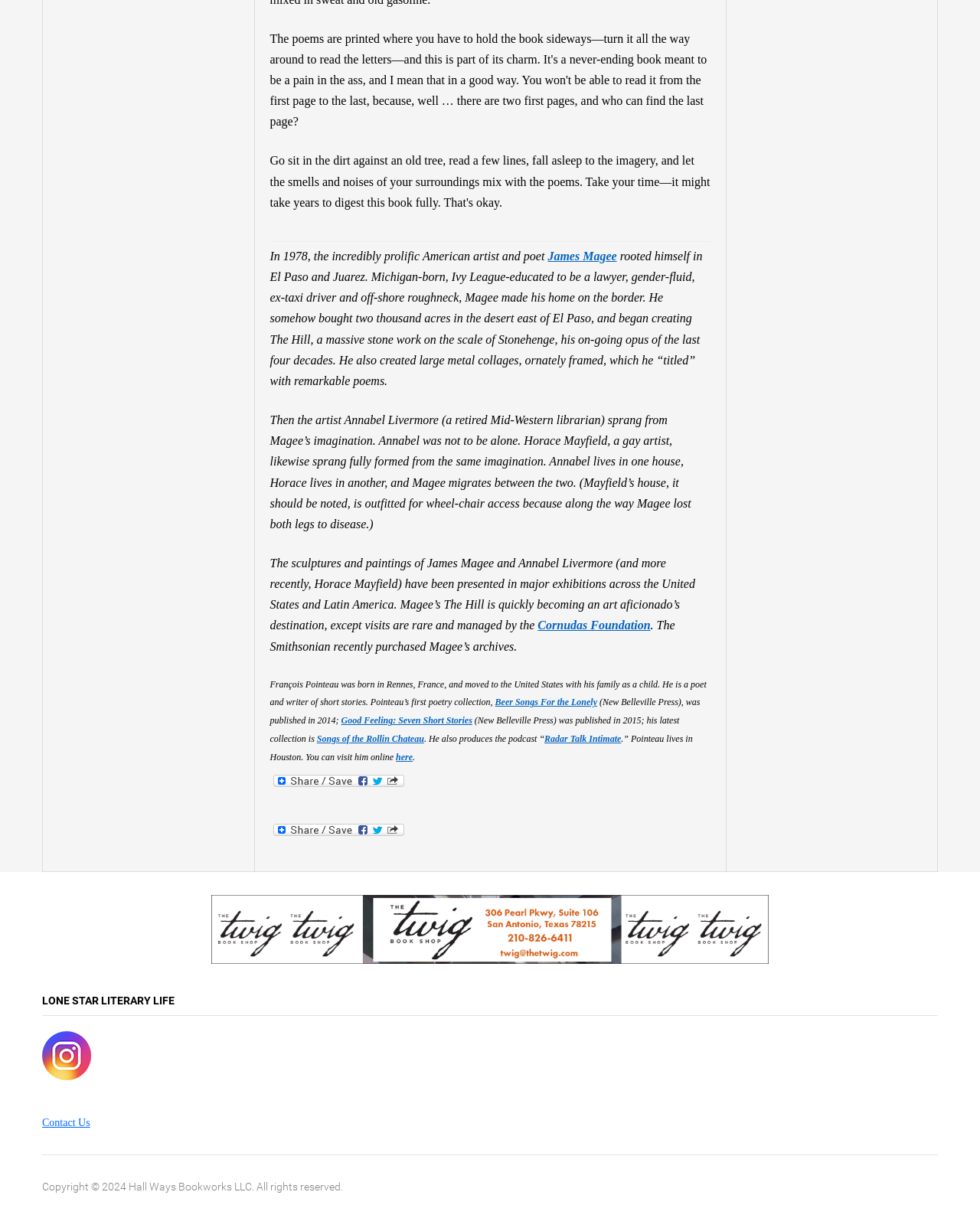Respond with a single word or phrase for the following question: 
Who is the poet and writer of short stories mentioned in the second half of the page?

François Pointeau